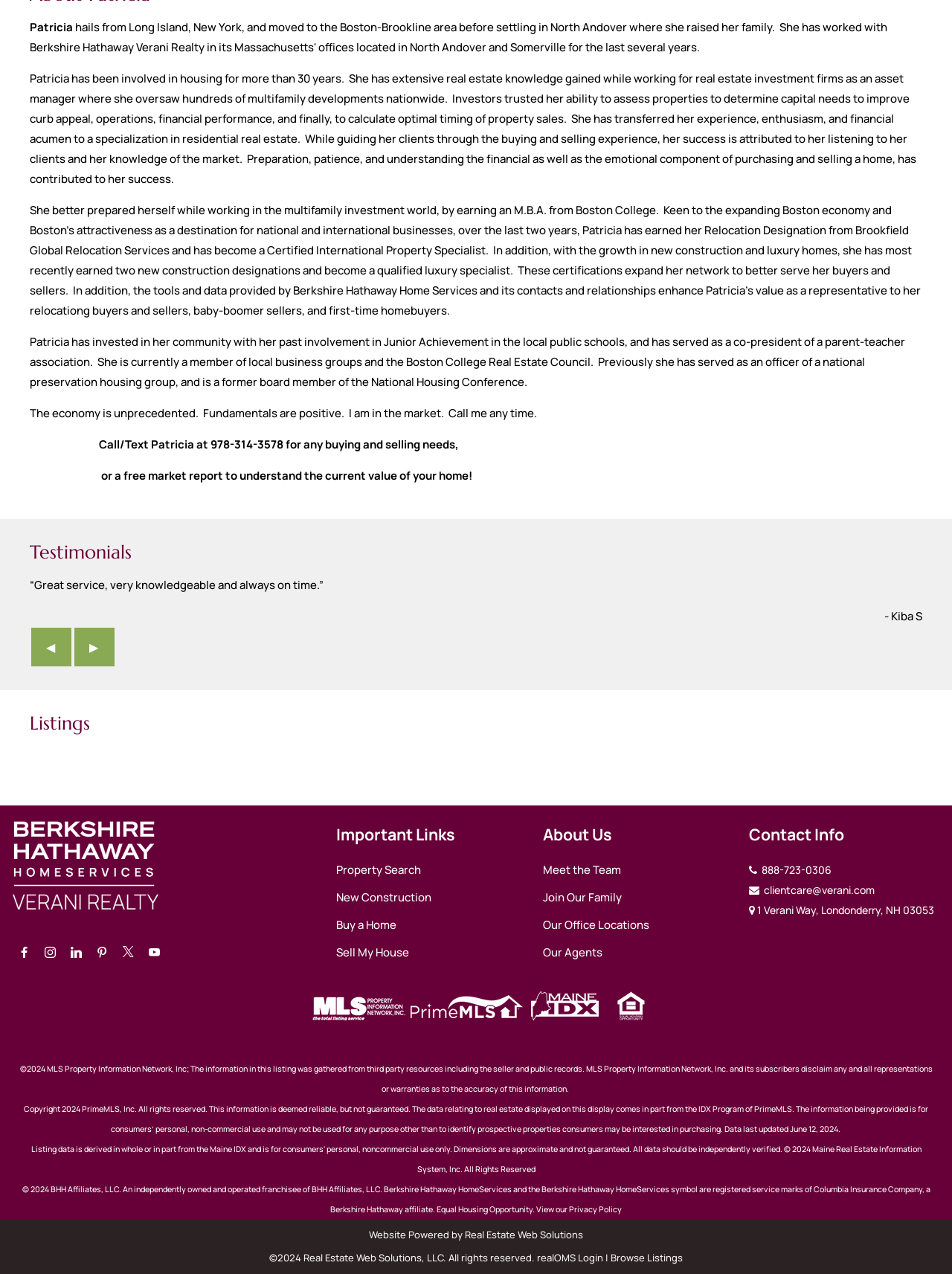Using the webpage screenshot and the element description Meet the Team, determine the bounding box coordinates. Specify the coordinates in the format (top-left x, top-left y, bottom-right x, bottom-right y) with values ranging from 0 to 1.

[0.57, 0.677, 0.652, 0.689]